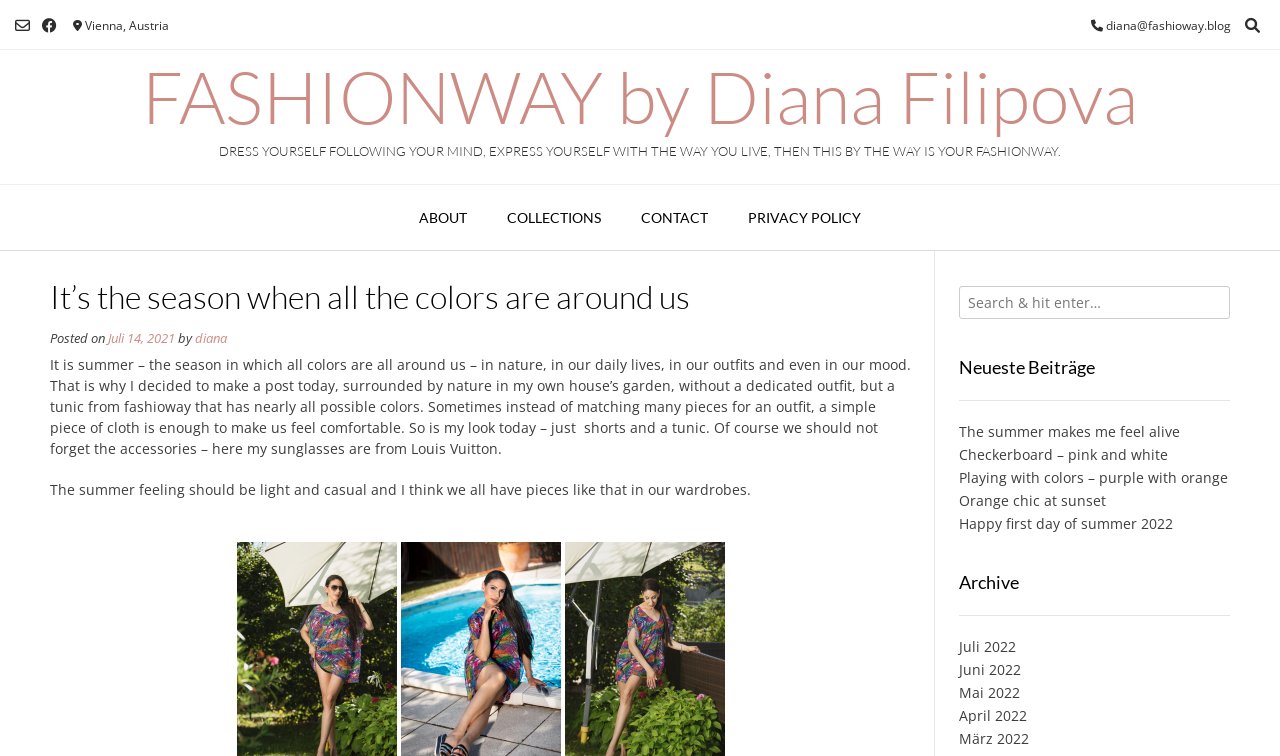Respond to the following question using a concise word or phrase: 
What brand are the sunglasses from?

Louis Vuitton